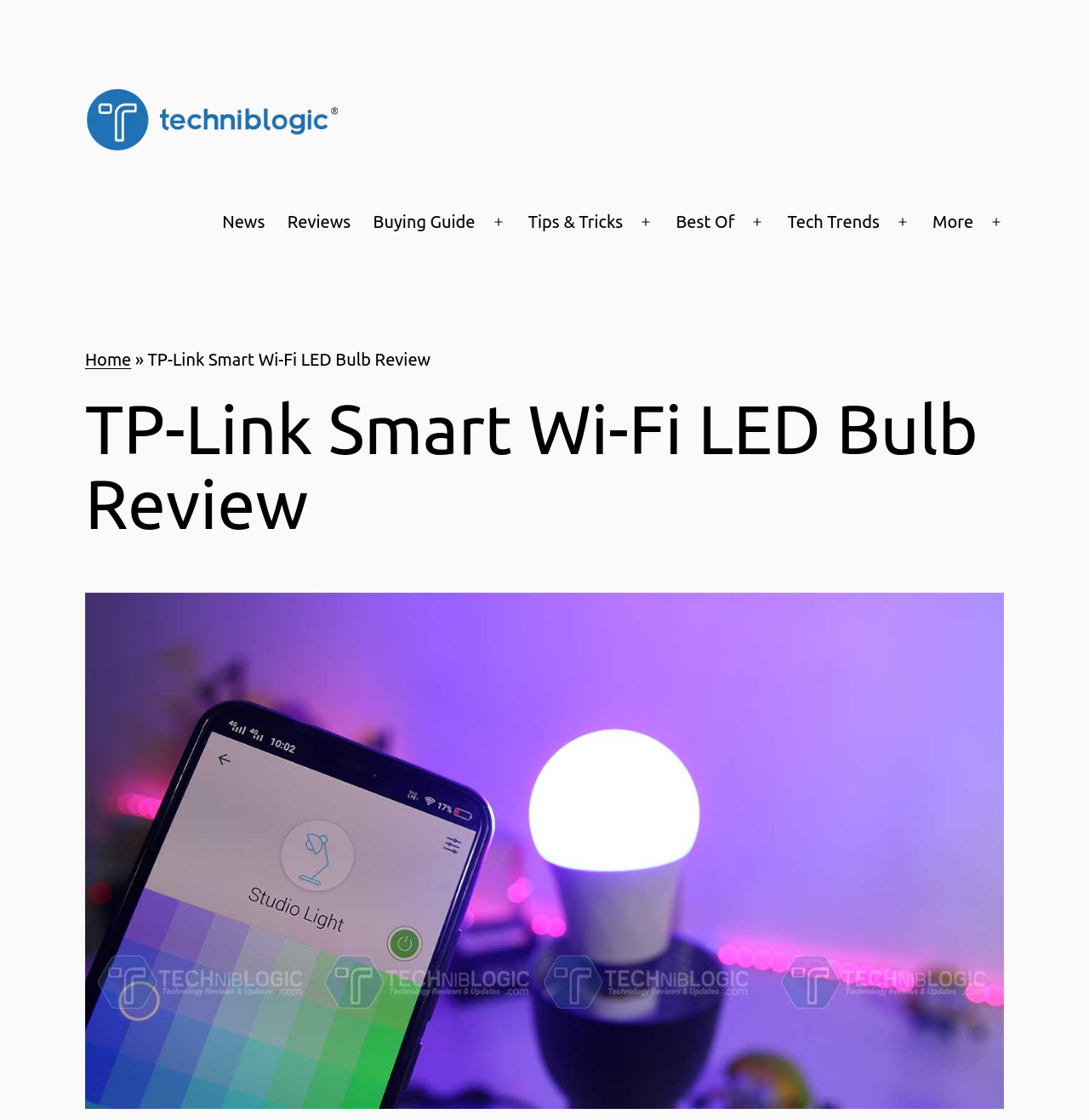Please specify the bounding box coordinates of the clickable region necessary for completing the following instruction: "Click the Techniblogic logo". The coordinates must consist of four float numbers between 0 and 1, i.e., [left, top, right, bottom].

[0.078, 0.097, 0.312, 0.114]